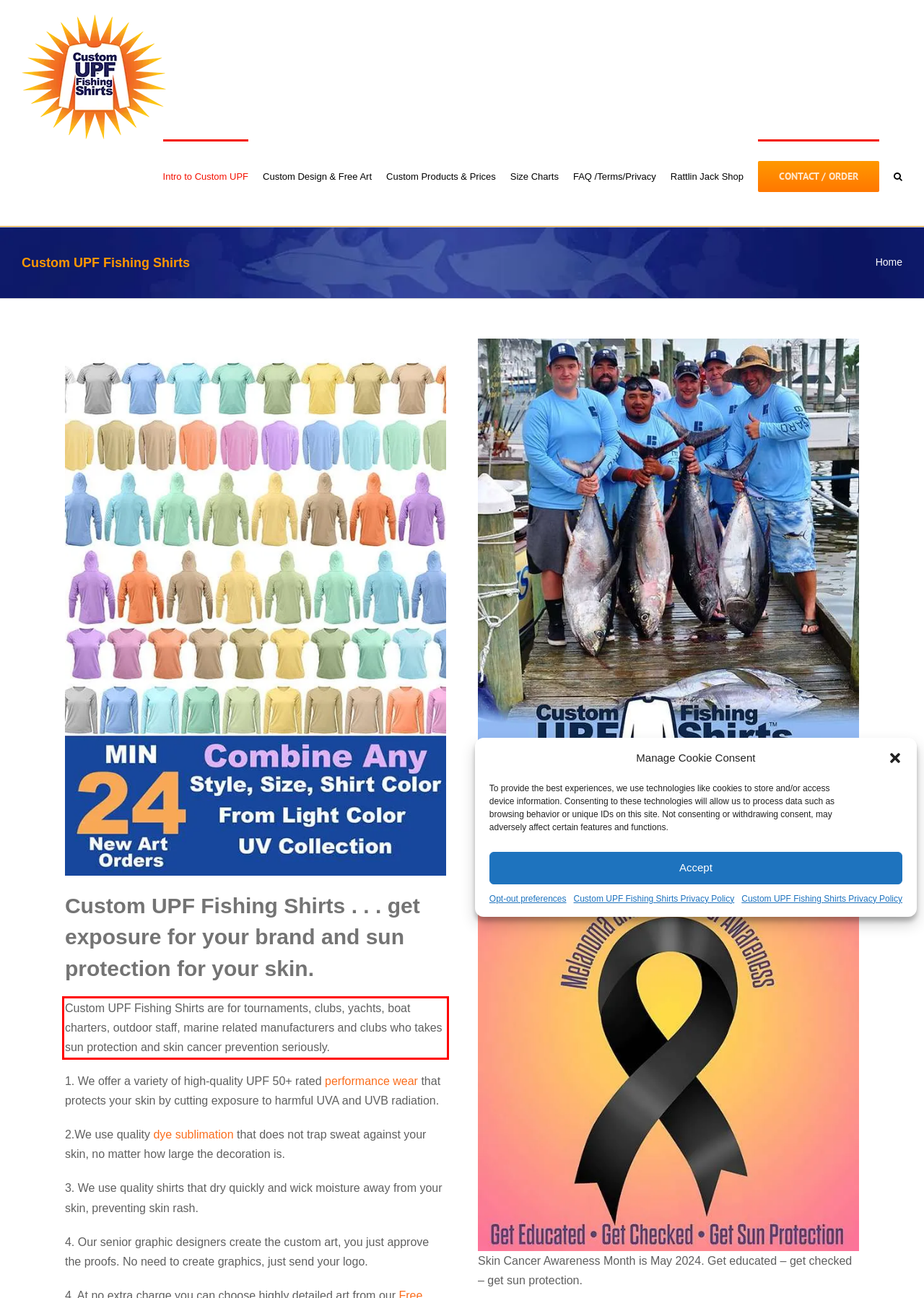There is a screenshot of a webpage with a red bounding box around a UI element. Please use OCR to extract the text within the red bounding box.

Custom UPF Fishing Shirts are for tournaments, clubs, yachts, boat charters, outdoor staff, marine related manufacturers and clubs who takes sun protection and skin cancer prevention seriously.